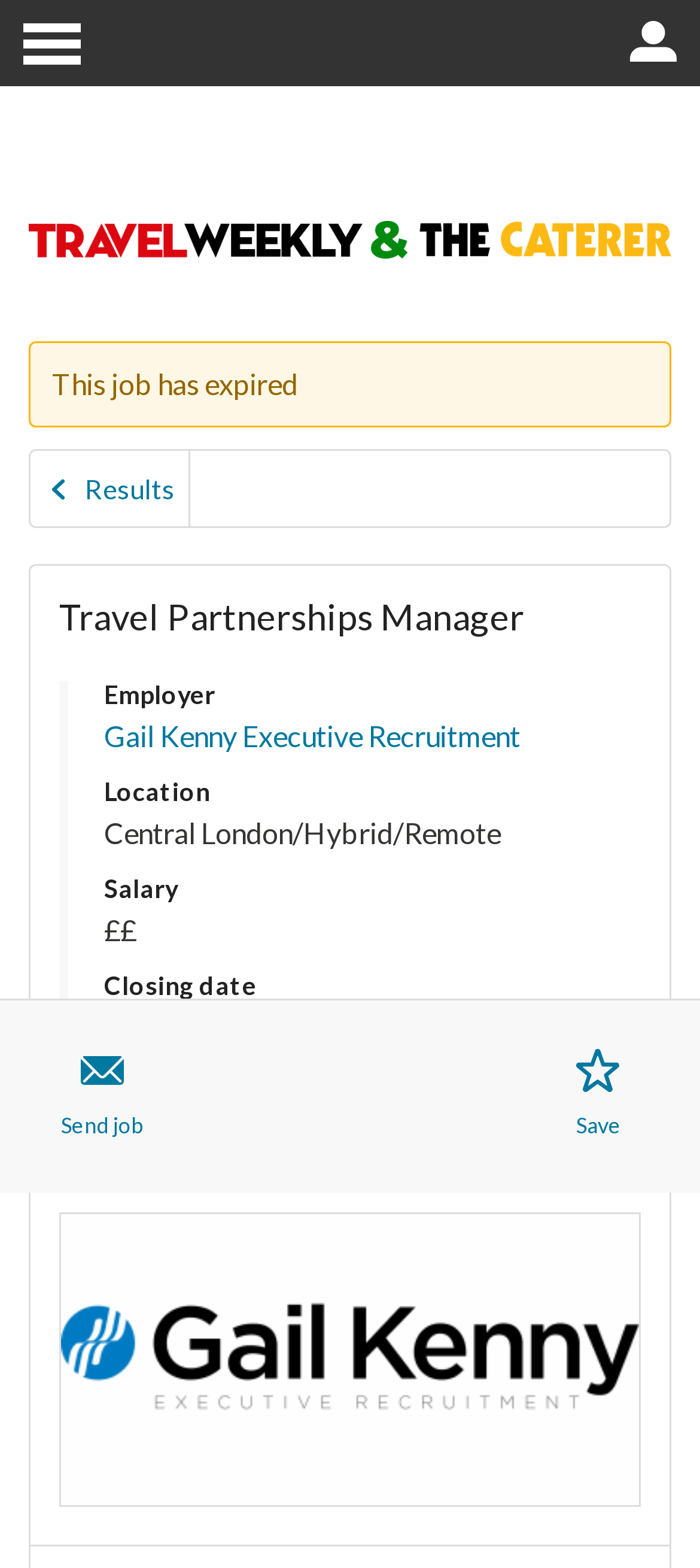Provide a thorough description of the webpage you see.

This webpage is a job posting for a Travel Partnerships Manager position with Gail Kenny Executive Recruitment. At the top left corner, there is a logo of Travelweekly.co.uk, accompanied by a navigation menu with a "Skip to main menu" and "Skip to user menu" links. 

Below the logo, there is an alert message indicating that the job has expired. 

The main content of the page is divided into sections. The first section is a heading that displays the job title, "Travel Partnerships Manager". 

Below the heading, there is a description list that provides details about the job, including the employer, location, salary, and closing date. The employer is Gail Kenny Executive Recruitment, and the location is Central London/Hybrid/Remote. The salary is not specified, but it is indicated by "££". The closing date is December 29, 2023. 

On the right side of the description list, there is a "View more" button. Below the description list, there are two links: one to view the job details of Gail Kenny Executive Recruitment, and another to send the job to someone. 

Additionally, there is a "Save job" button that allows users to add the job to their shortlist.